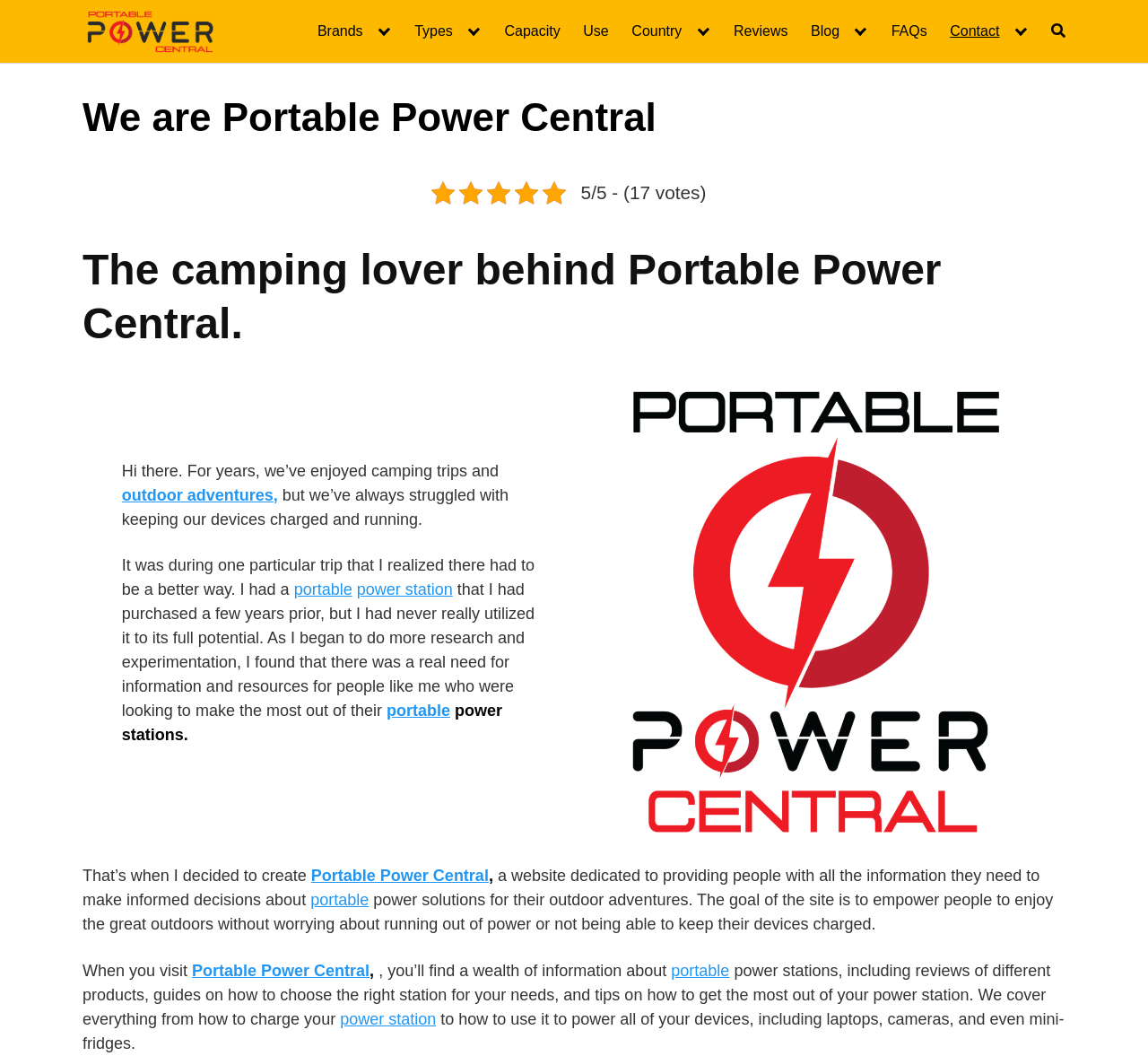Can you specify the bounding box coordinates for the region that should be clicked to fulfill this instruction: "Click the 'Brands' link".

[0.276, 0.021, 0.341, 0.038]